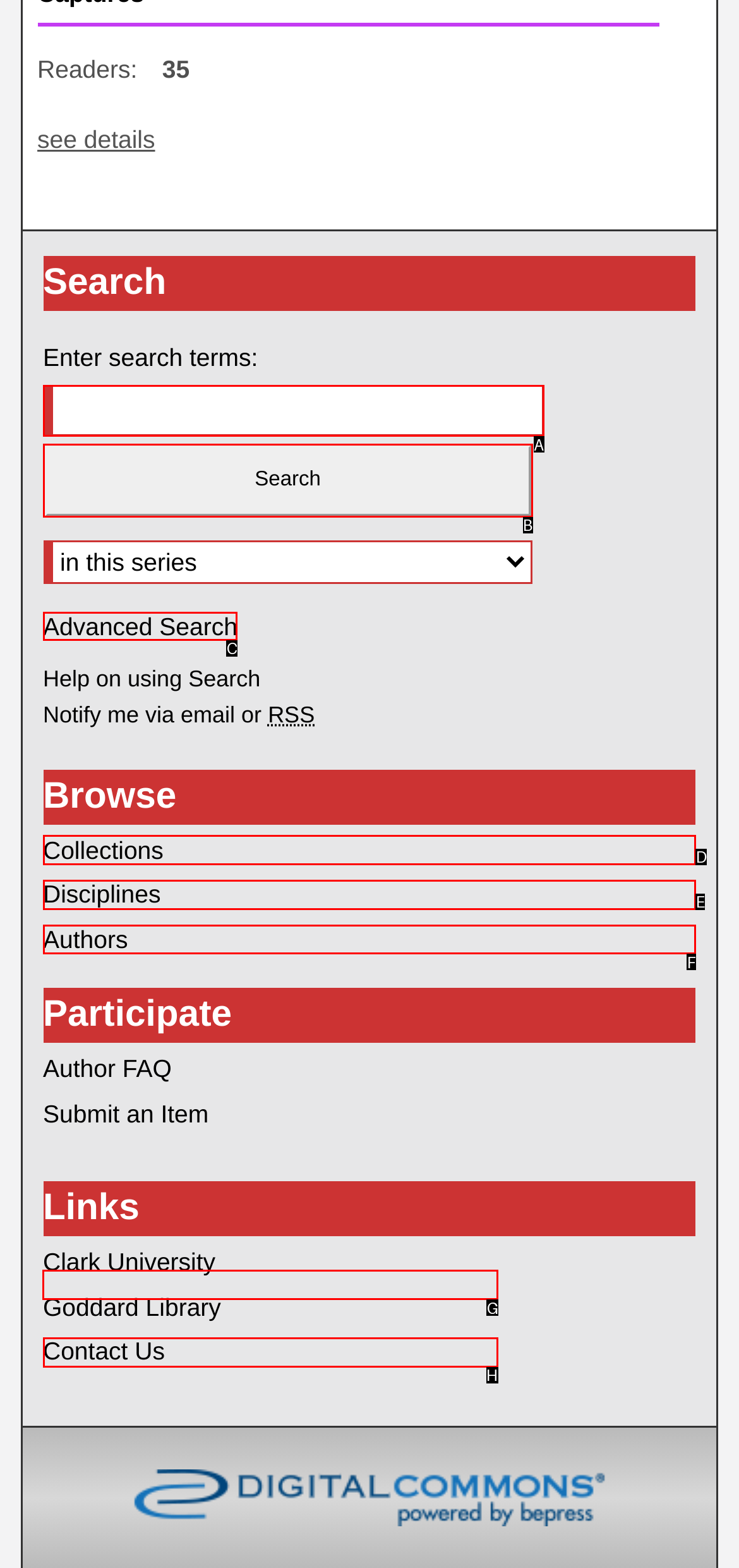Please indicate which HTML element should be clicked to fulfill the following task: Contact Us. Provide the letter of the selected option.

G